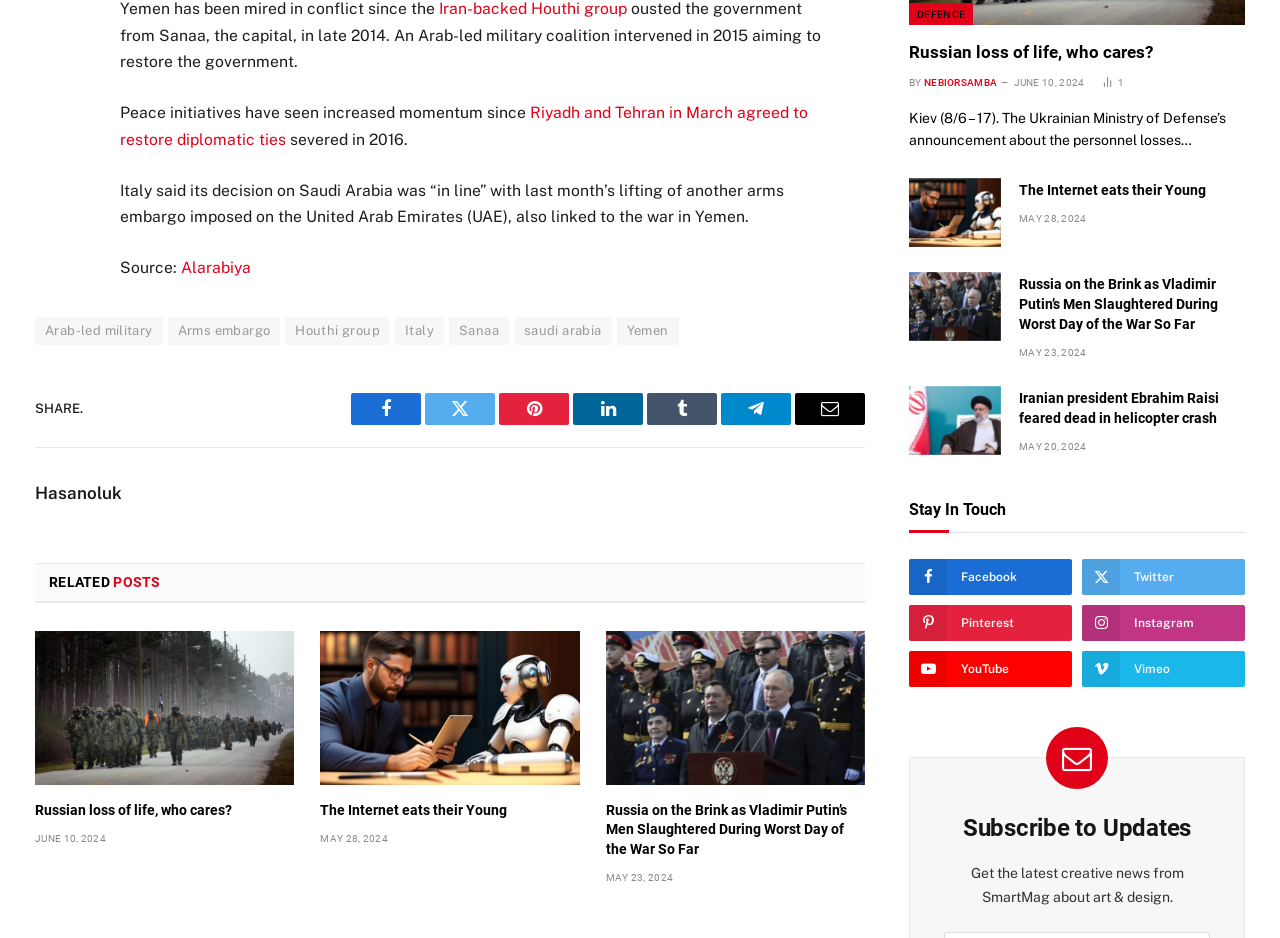Find the bounding box coordinates of the area that needs to be clicked in order to achieve the following instruction: "View the related post about The Internet eats their Young". The coordinates should be specified as four float numbers between 0 and 1, i.e., [left, top, right, bottom].

[0.25, 0.673, 0.453, 0.837]